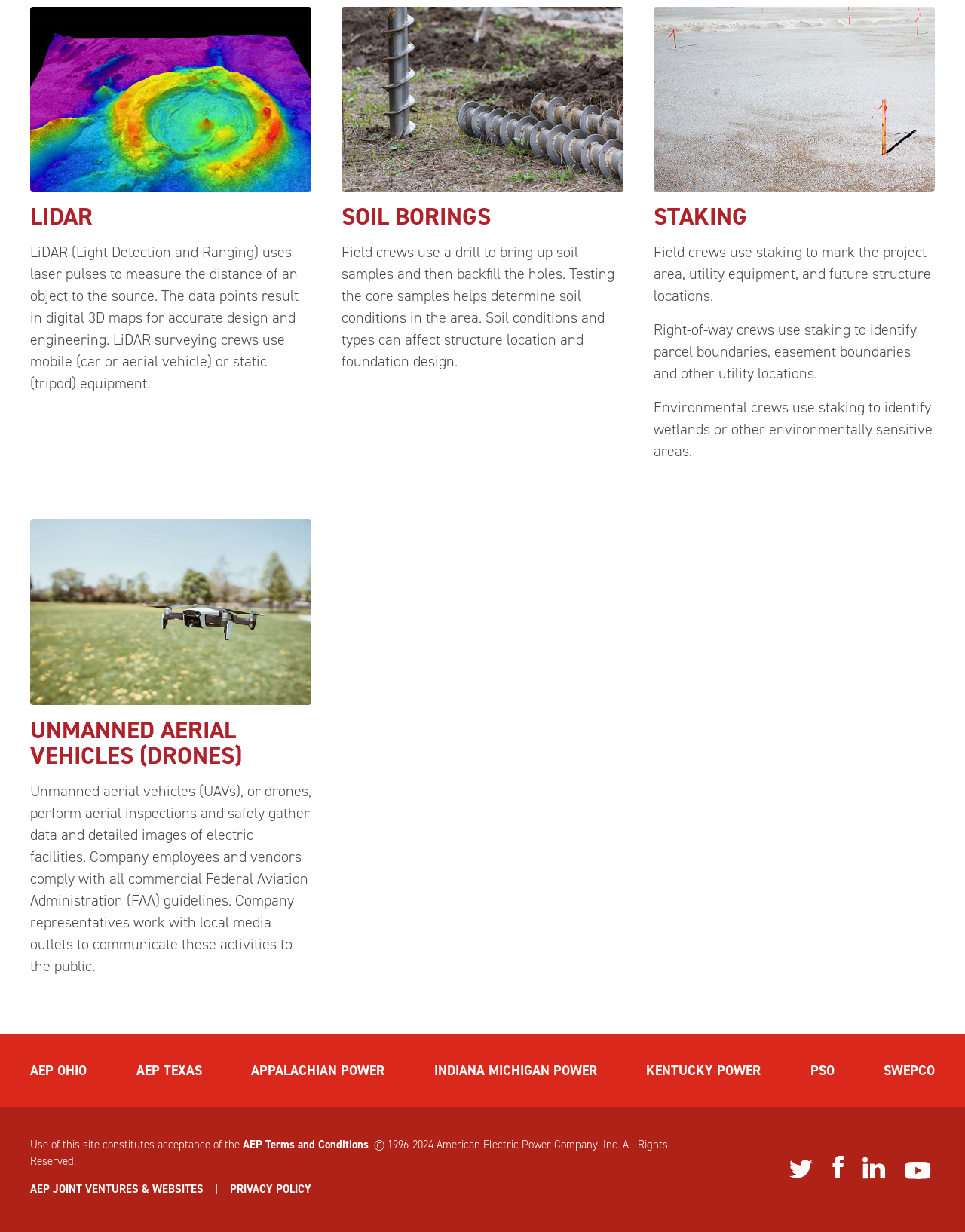What is the purpose of unmanned aerial vehicles (UAVs)?
Please answer the question with as much detail as possible using the screenshot.

According to the webpage, unmanned aerial vehicles (UAVs), or drones, perform aerial inspections and safely gather data and detailed images of electric facilities, complying with all commercial Federal Aviation Administration (FAA) guidelines.